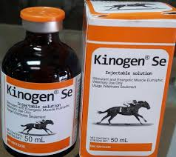Give a thorough caption for the picture.

The image features a product called "Kinogen Se," which is presented in a dark bottle alongside its packaging. The bottle, with a bright orange cap, contains a 50 mL injectable solution intended for equine use. The label highlights its purpose in enhancing muscle function and improving performance in horses, showcasing imagery of a racehorse in motion—signifying its use in equine health and veterinary care. The accompanying box also reflects the same branding and details, ensuring clear identification of the product to consumers.